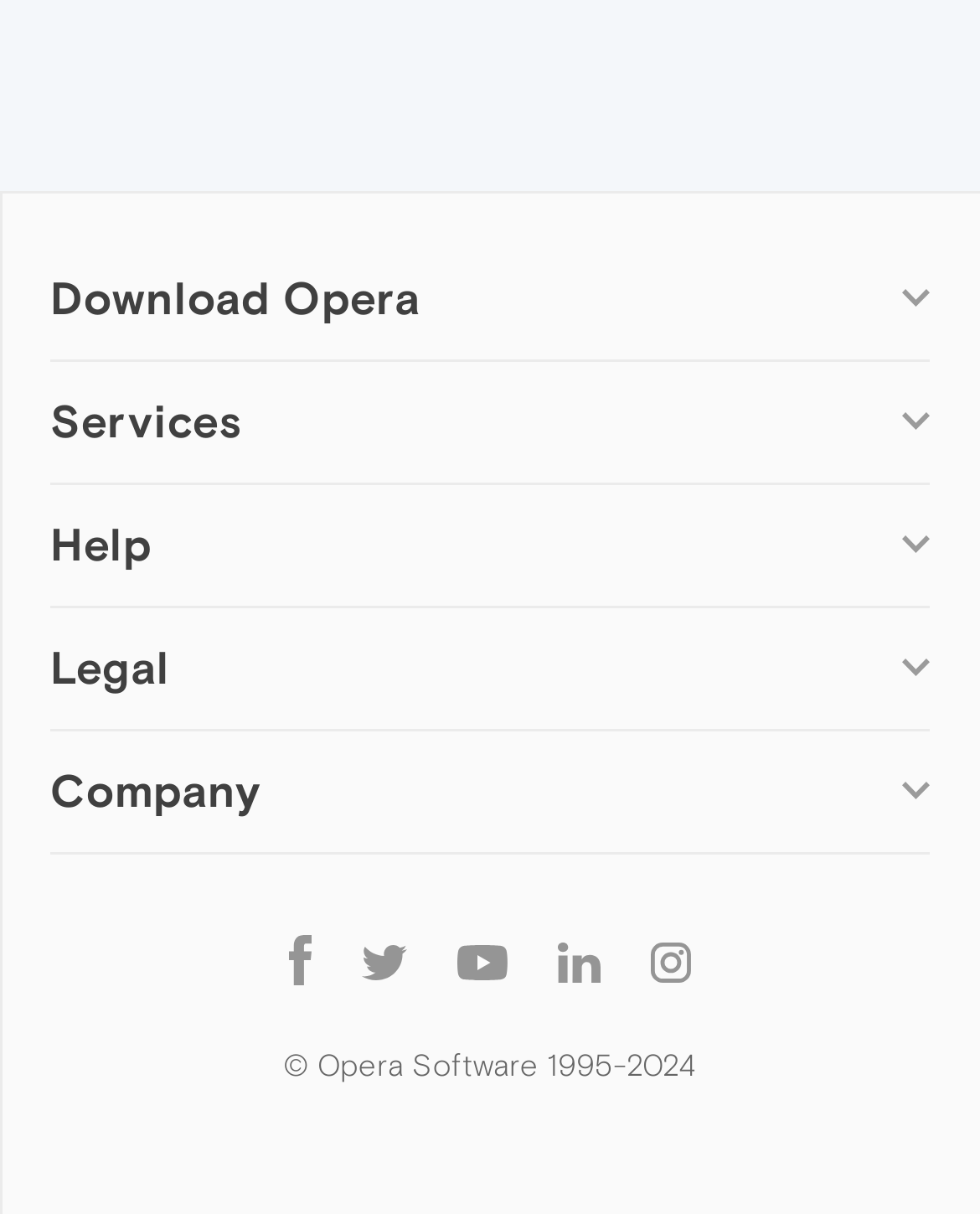Provide the bounding box coordinates of the area you need to click to execute the following instruction: "Download Opera for Windows".

[0.079, 0.39, 0.359, 0.419]